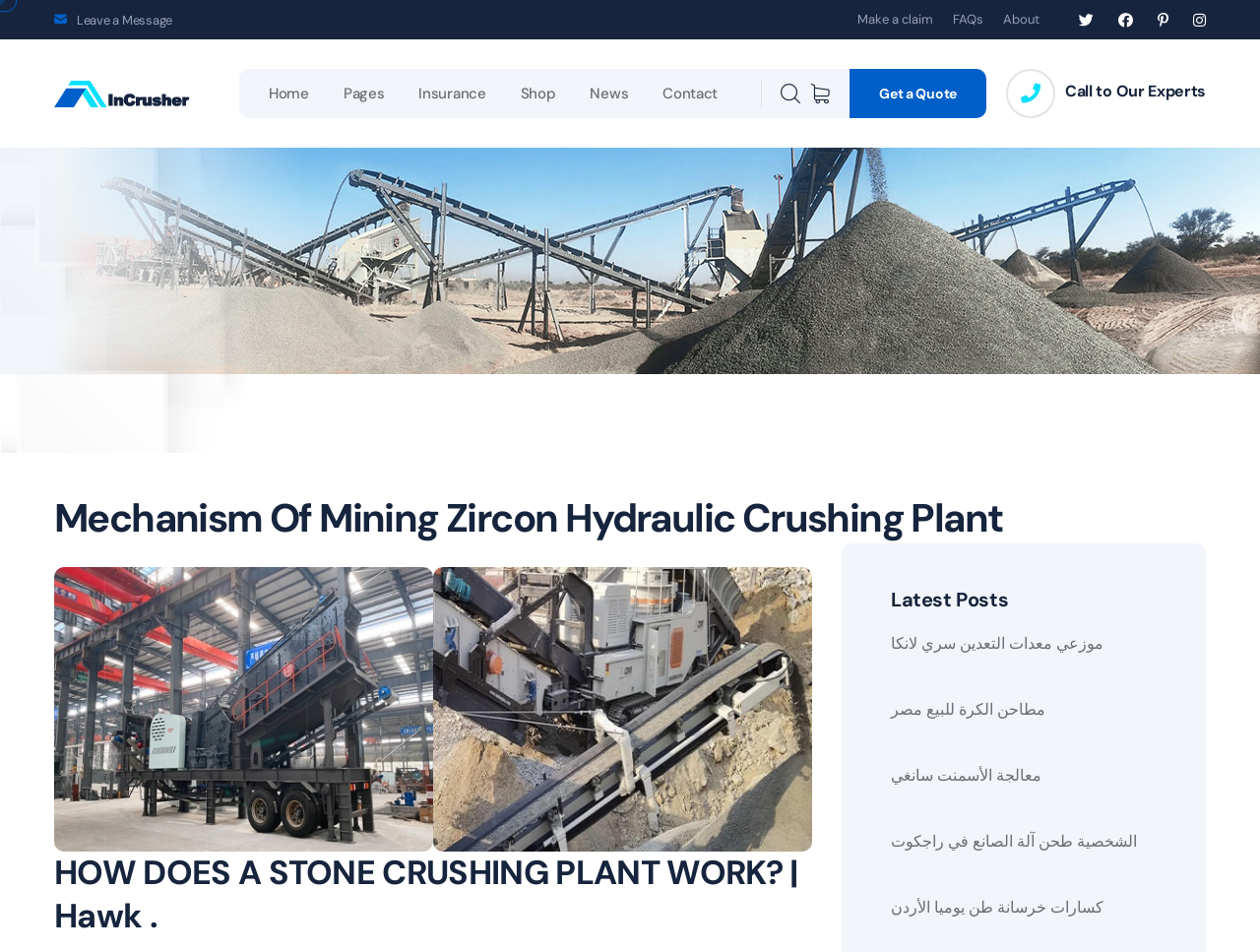Please identify the coordinates of the bounding box that should be clicked to fulfill this instruction: "Visit our Facebook".

None